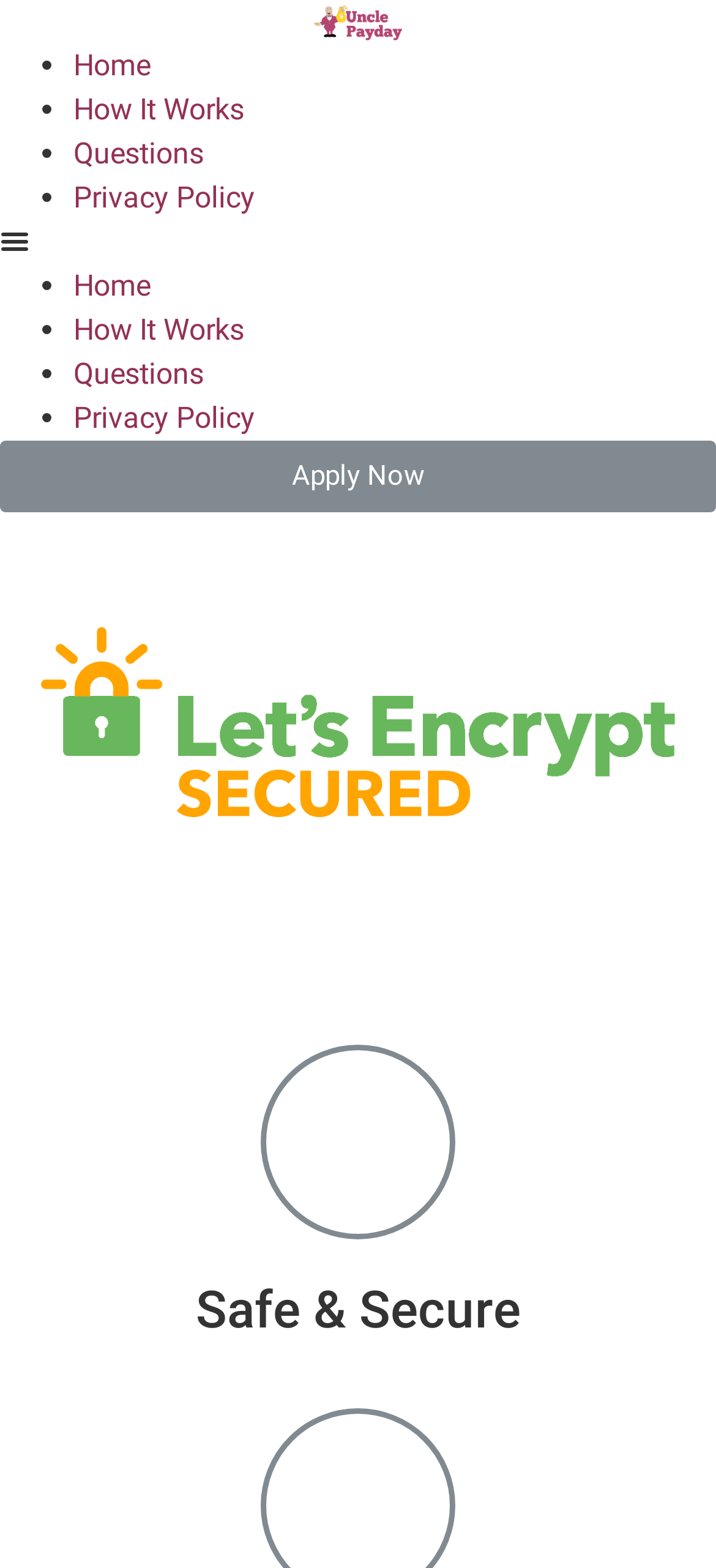Locate the bounding box coordinates of the element's region that should be clicked to carry out the following instruction: "Click the Alterna Mortgage link". The coordinates need to be four float numbers between 0 and 1, i.e., [left, top, right, bottom].

None